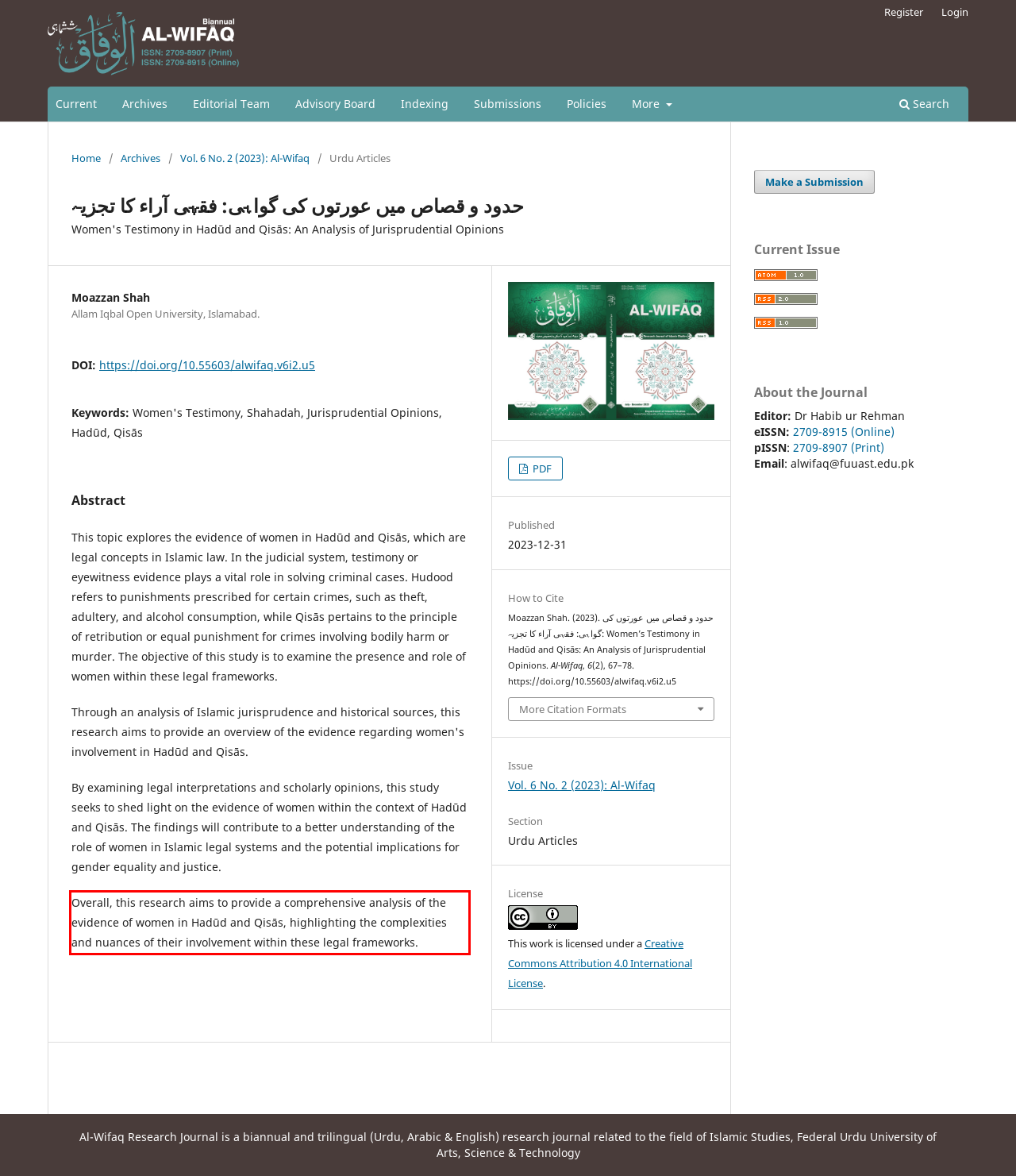Please extract the text content from the UI element enclosed by the red rectangle in the screenshot.

Overall, this research aims to provide a comprehensive analysis of the evidence of women in Hadūd and Qisās, highlighting the complexities and nuances of their involvement within these legal frameworks.